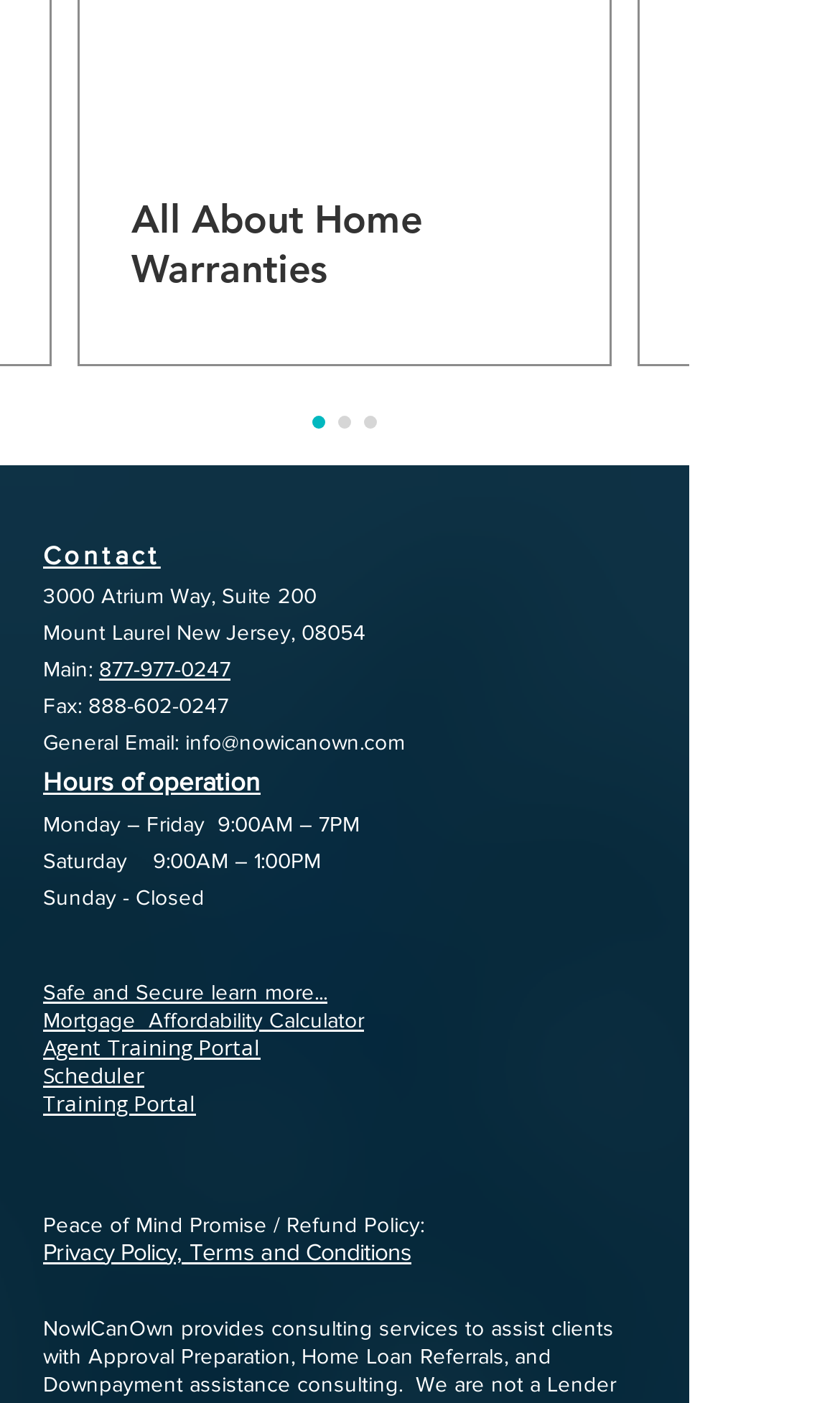What is the company's address?
Using the details from the image, give an elaborate explanation to answer the question.

I found the company's address by looking at the contact information section, where it is listed as '3000 Atrium Way, Suite 200, Mount Laurel, New Jersey, 08054'.